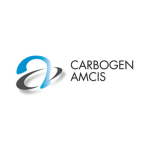Explain all the elements you observe in the image.

The image features the logo of Carbogen Amcis, a key partner in various collaborative research initiatives. The logo showcases a stylized letter "C" with dynamic, flowing elements in shades of blue, conveying innovation and a forward-thinking approach. Accompanying the emblem is the company name "CARBOGEN AMCIS" in a modern font, emphasizing professionalism and expertise in the pharmaceutical and biotechnology sectors. This partnership is highlighted as part of a broader effort within the NWO Open Technology Programme, reflecting the collaborative nature of the research undertaken at the University of Twente and other associated institutions.